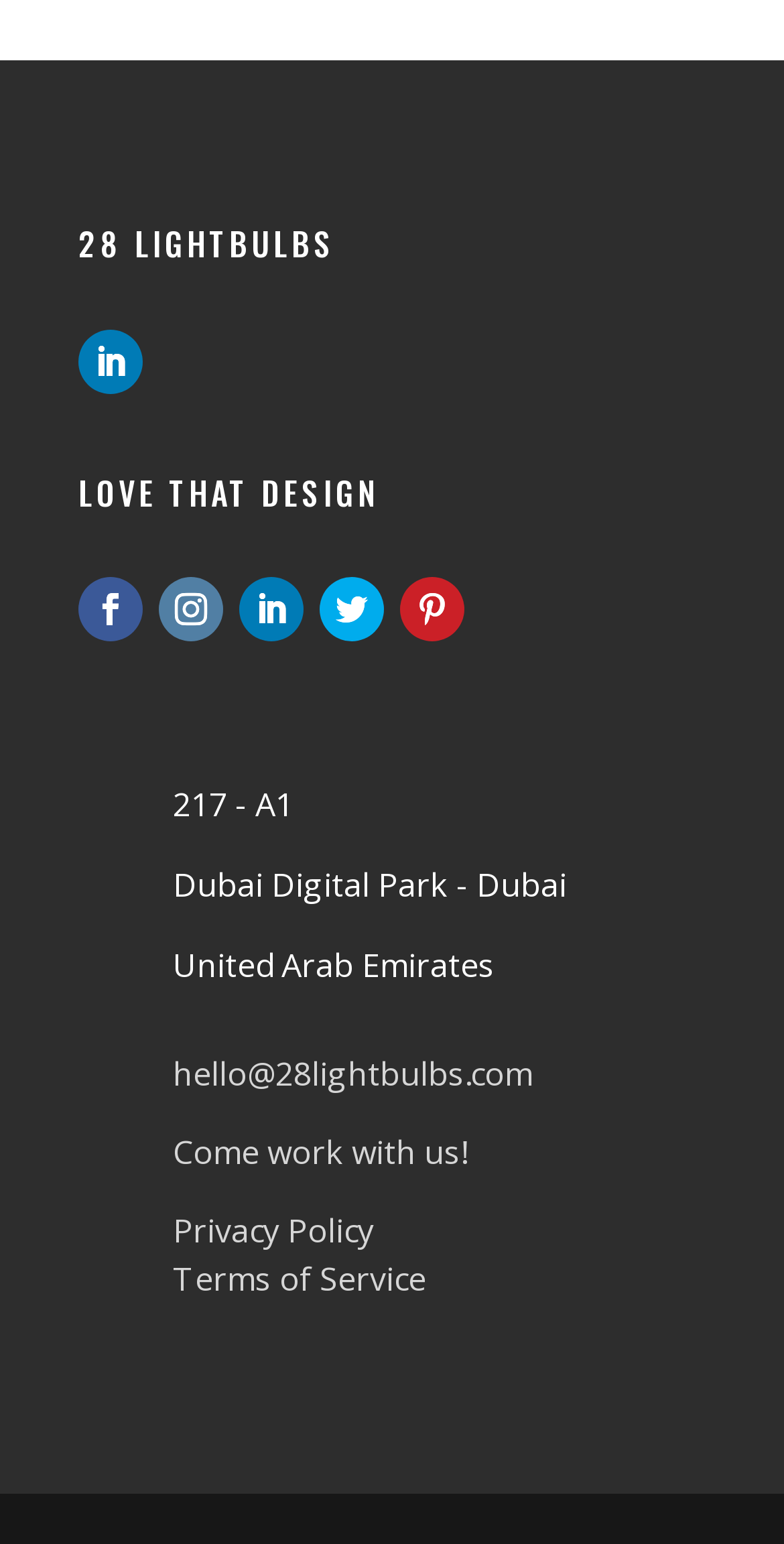Can you show the bounding box coordinates of the region to click on to complete the task described in the instruction: "Click on the hello@28lightbulbs.com email link"?

[0.221, 0.681, 0.679, 0.71]